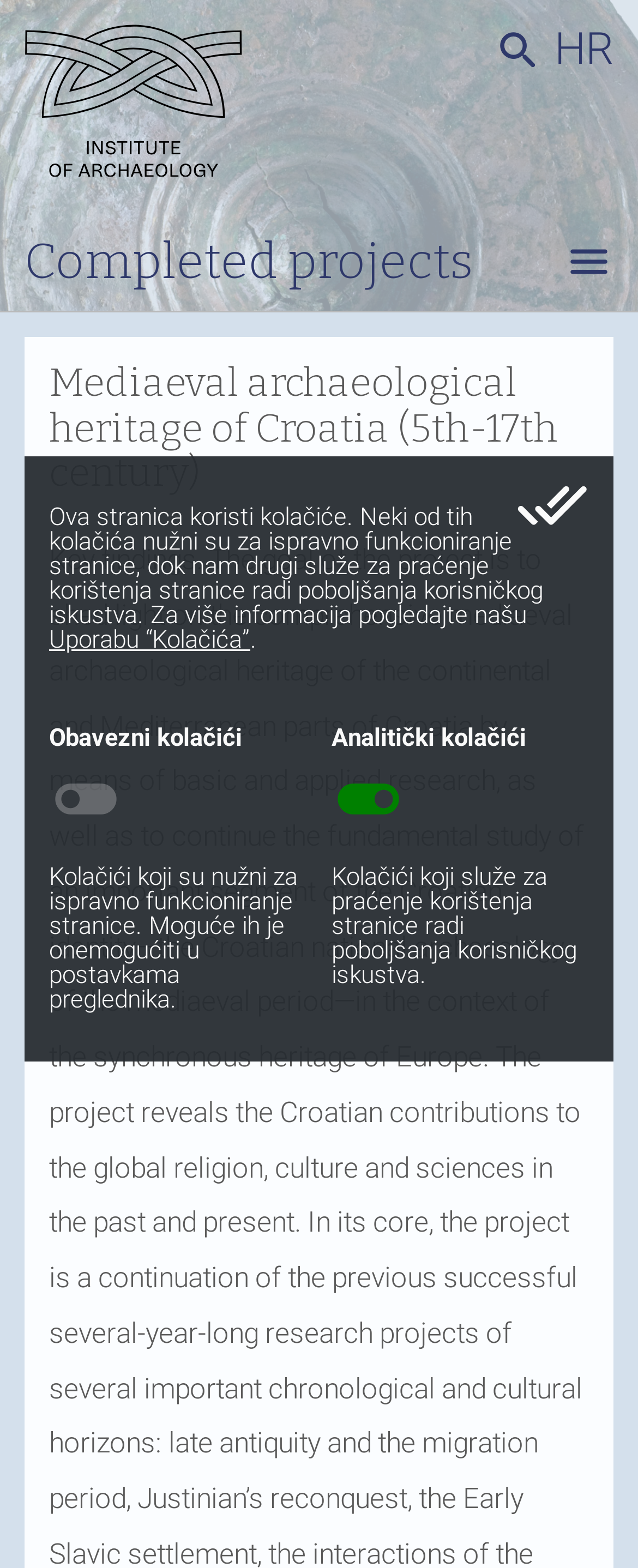Using the elements shown in the image, answer the question comprehensively: What is the topic of the mediaeval archaeological heritage?

I found the answer by reading the heading element with the text 'Mediaeval archaeological heritage of Croatia (5th-17th century)' which is located below the 'Completed projects' heading.